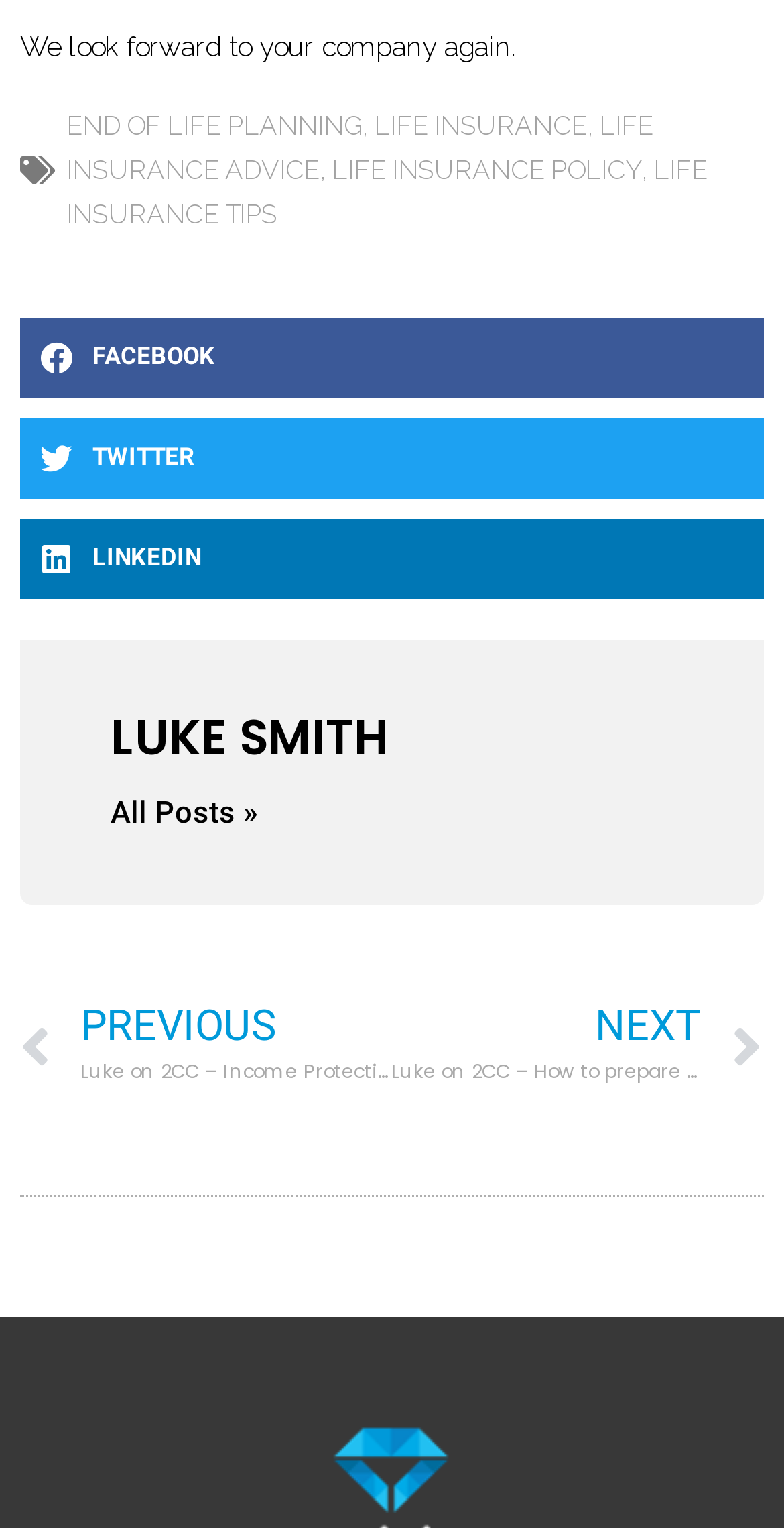Please provide the bounding box coordinates for the element that needs to be clicked to perform the following instruction: "Read about END OF LIFE PLANNING". The coordinates should be given as four float numbers between 0 and 1, i.e., [left, top, right, bottom].

[0.085, 0.072, 0.462, 0.092]